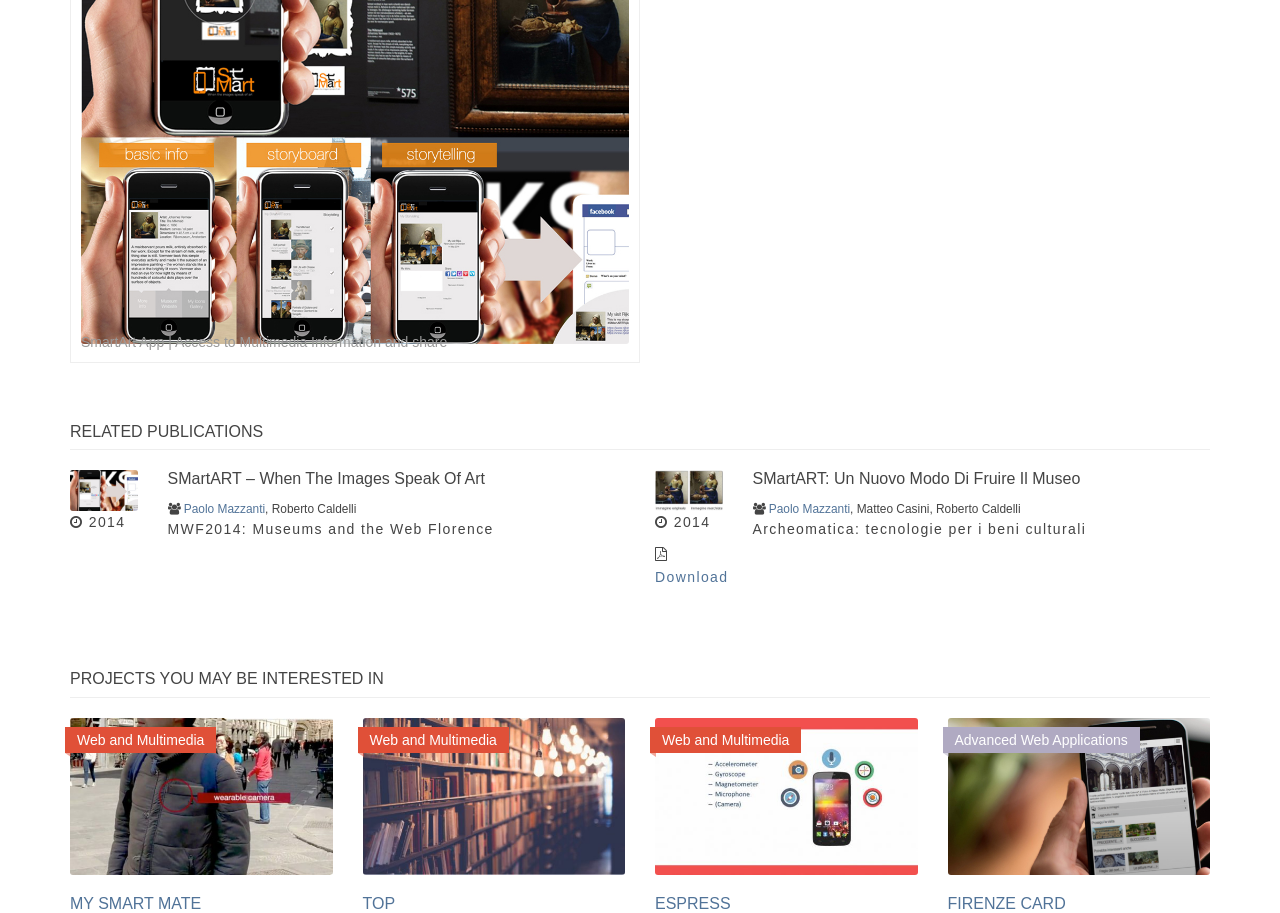What is the category of the project 'Firenze Card - Mobile app for museum presentation'?
Craft a detailed and extensive response to the question.

I found the project 'Firenze Card - Mobile app for museum presentation' by looking at the link element [115]. The category 'Advanced Web Applications' is mentioned next to the project title, which suggests it is the category of the project.